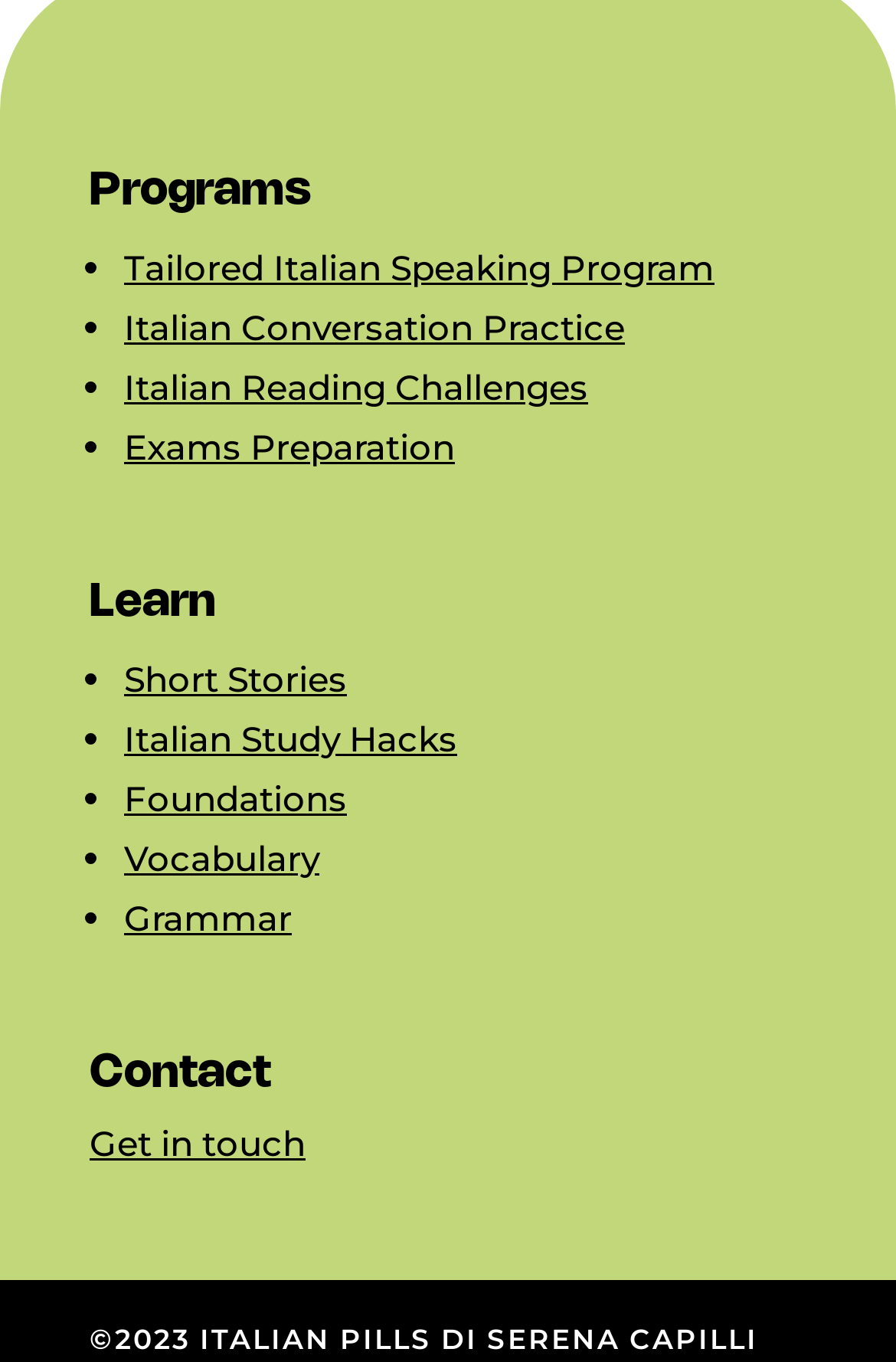Locate the bounding box coordinates of the region to be clicked to comply with the following instruction: "Get in touch with the team". The coordinates must be four float numbers between 0 and 1, in the form [left, top, right, bottom].

[0.1, 0.823, 0.341, 0.855]